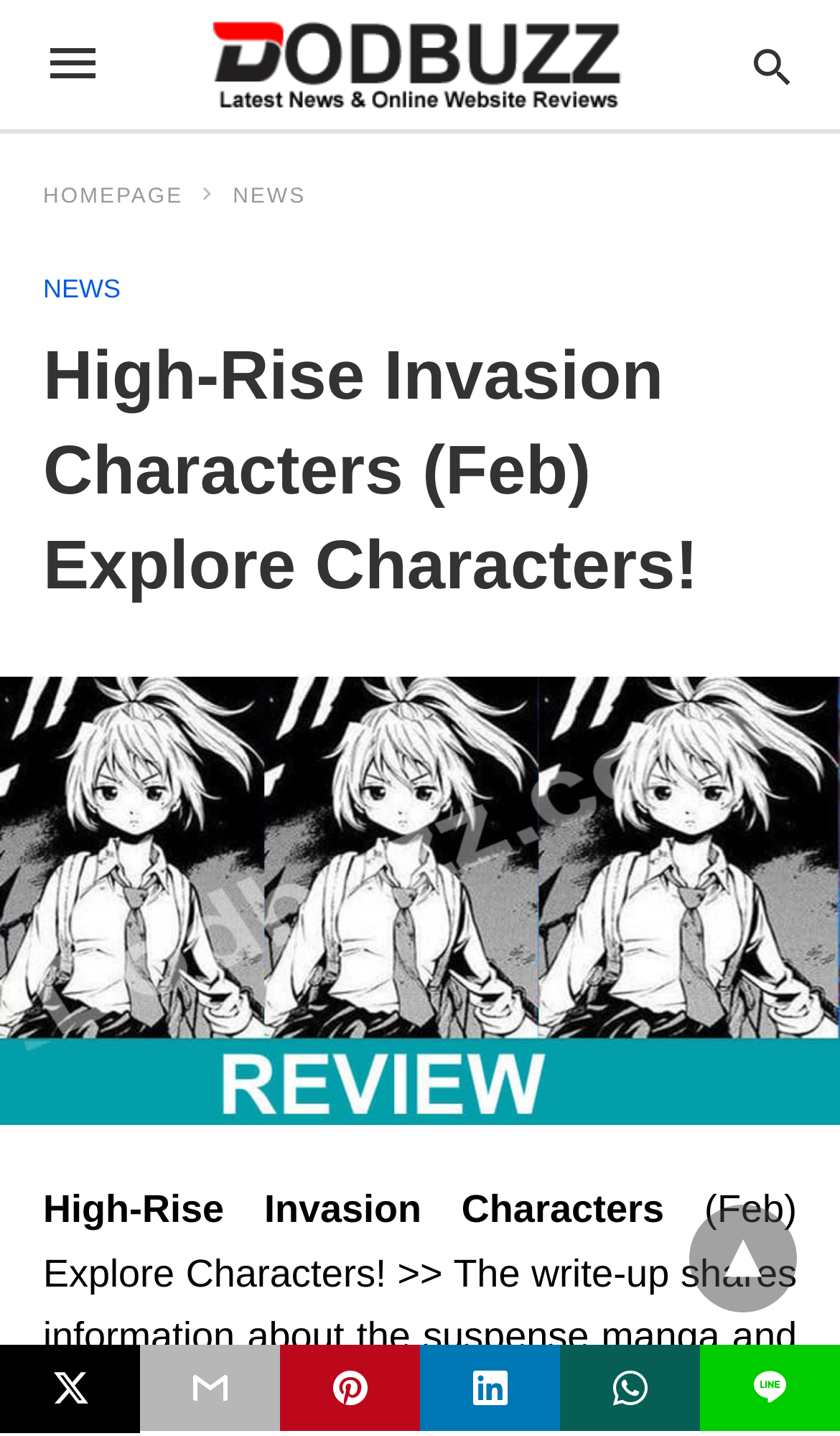Locate the bounding box coordinates of the clickable element to fulfill the following instruction: "Share on Twitter". Provide the coordinates as four float numbers between 0 and 1 in the format [left, top, right, bottom].

[0.0, 0.936, 0.167, 0.998]